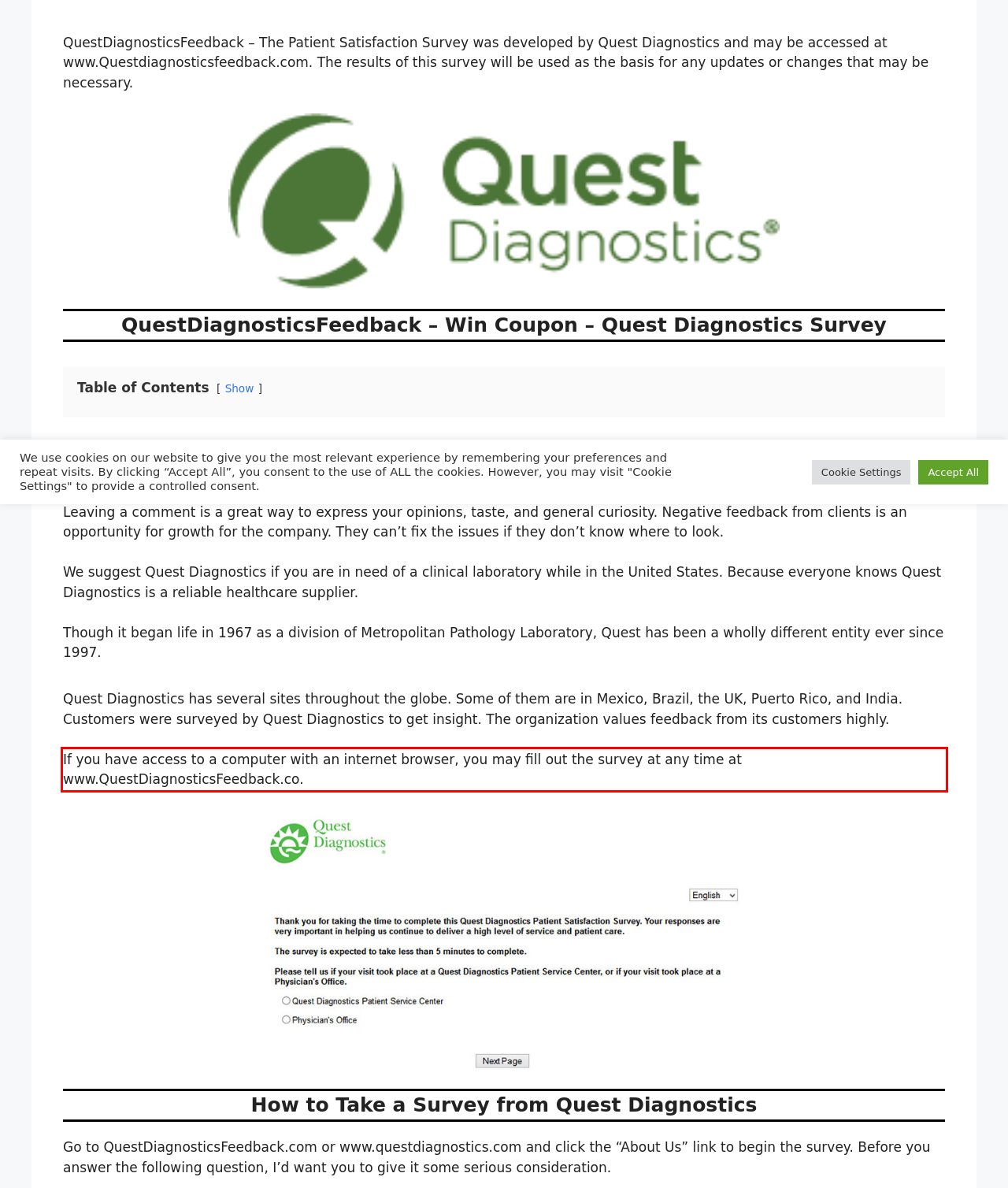Extract and provide the text found inside the red rectangle in the screenshot of the webpage.

If you have access to a computer with an internet browser, you may fill out the survey at any time at www.QuestDiagnosticsFeedback.co.